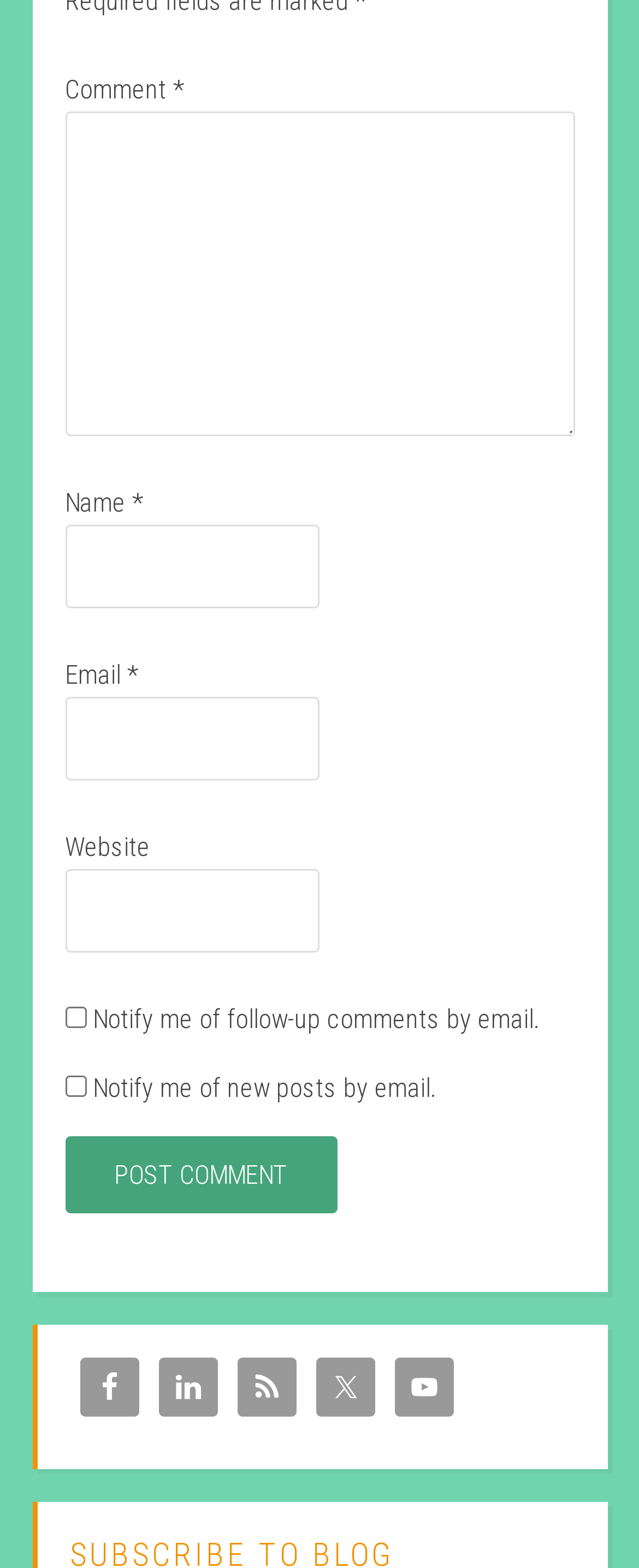Please identify the bounding box coordinates of the element that needs to be clicked to execute the following command: "Enter a comment". Provide the bounding box using four float numbers between 0 and 1, formatted as [left, top, right, bottom].

[0.101, 0.071, 0.899, 0.278]